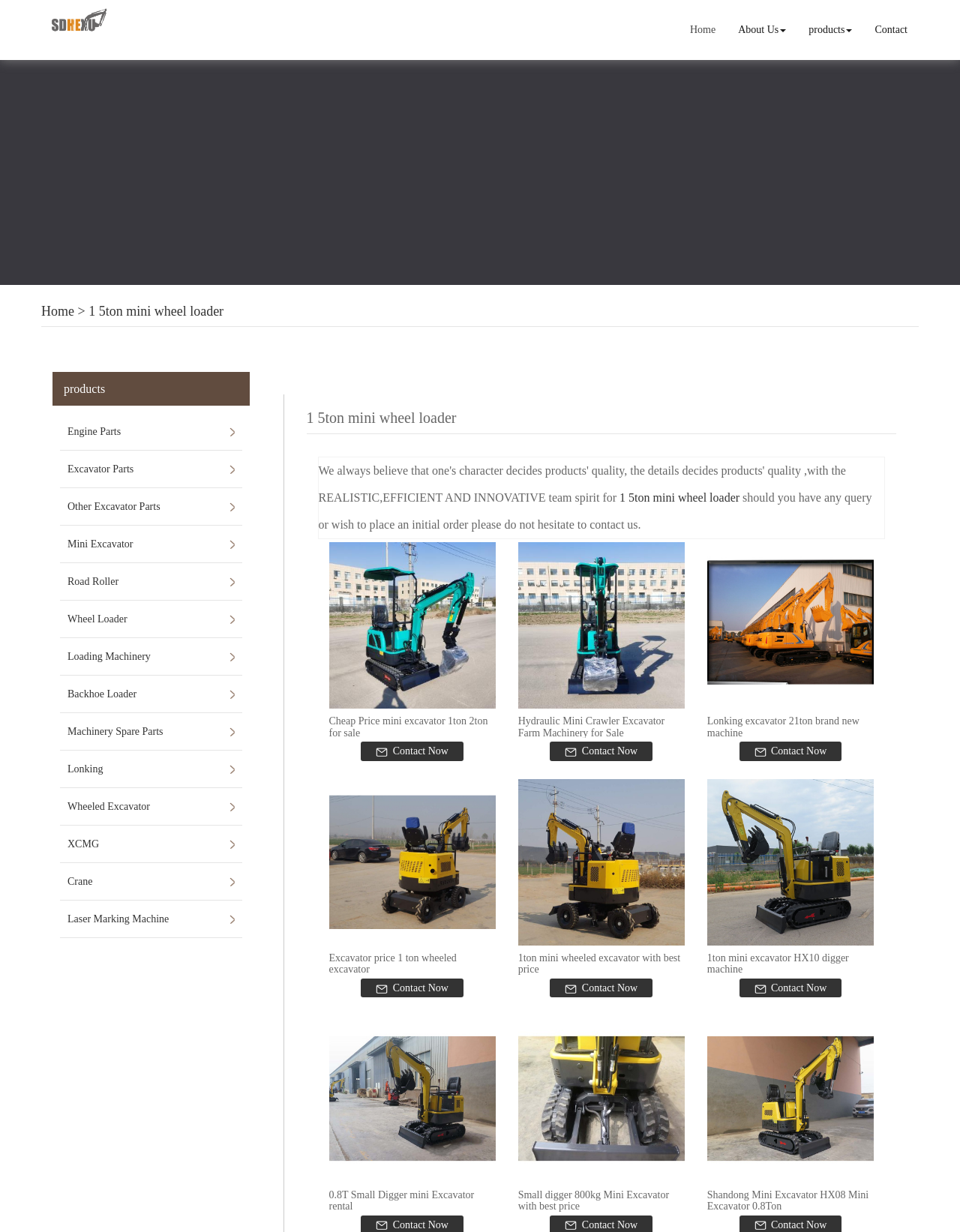Generate a comprehensive description of the contents of the webpage.

This webpage is about China's 1.5-ton mini wheel loader manufacturing, exporting, and supplying. At the top, there are four main navigation links: "Home", "About Us", "Products", and "Contact". Below these links, there is a company logo and a link to the company's name, "Shandong Hexu Machinery Equipment Co.,Ltd".

The main content of the webpage is divided into two sections. The left section has a heading "Home > 1.5 ton mini wheel loader" and lists various product categories, including "Engine Parts", "Excavator Parts", "Mini Excavator", "Wheel Loader", and more.

The right section displays a series of product listings, each with an image, a heading, and a "Contact Now" link. The products listed include "Cheap Price mini excavator 1ton 2ton for sale", "Hydraulic Mini Crawler Excavator Farm Machinery for Sale", "Lonking excavator 21ton brand new machine", and several others. Each product listing has a brief description and an image.

At the bottom of the right section, there is a note that says "should you have any query or wish to place an initial order please do not hesitate to contact us."